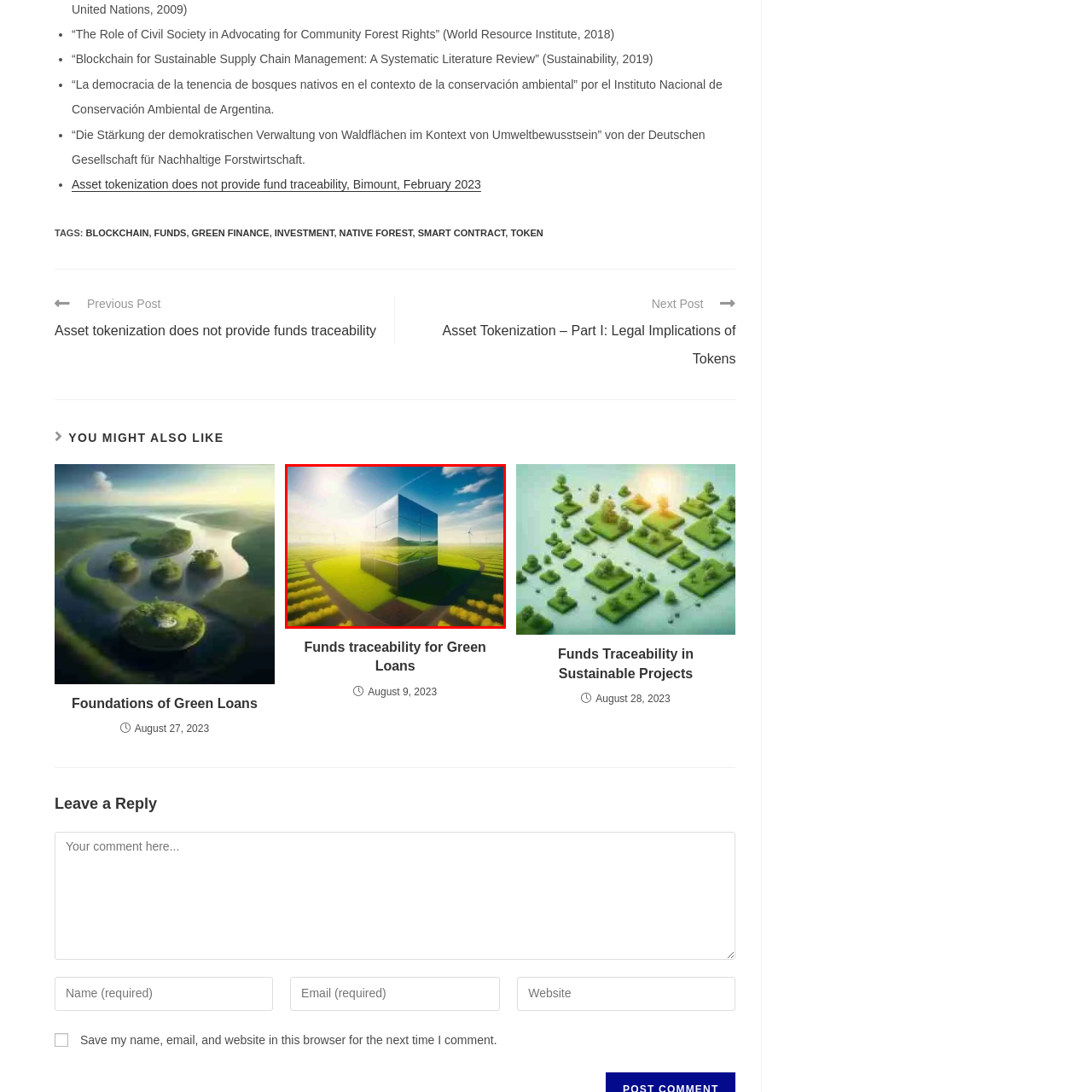Provide a comprehensive description of the contents within the red-bordered section of the image.

The image depicts a striking, reflective cube situated in a vast, green landscape. Bathed in sunlight, the cube mirrors the surrounding environment, enhancing its aesthetic connection to nature. Lush fields stretch into the horizon, interspersed with sleek wind turbines that contribute to the theme of sustainability. This scene evokes a sense of harmony between technology and nature, symbolizing the potential for innovative solutions in green finance and environmental protection. The cube, possibly representing the concept of “Funds traceability for Green Loans,” reflects a commitment to transparency and responsibility in financial practices related to environmental initiatives.